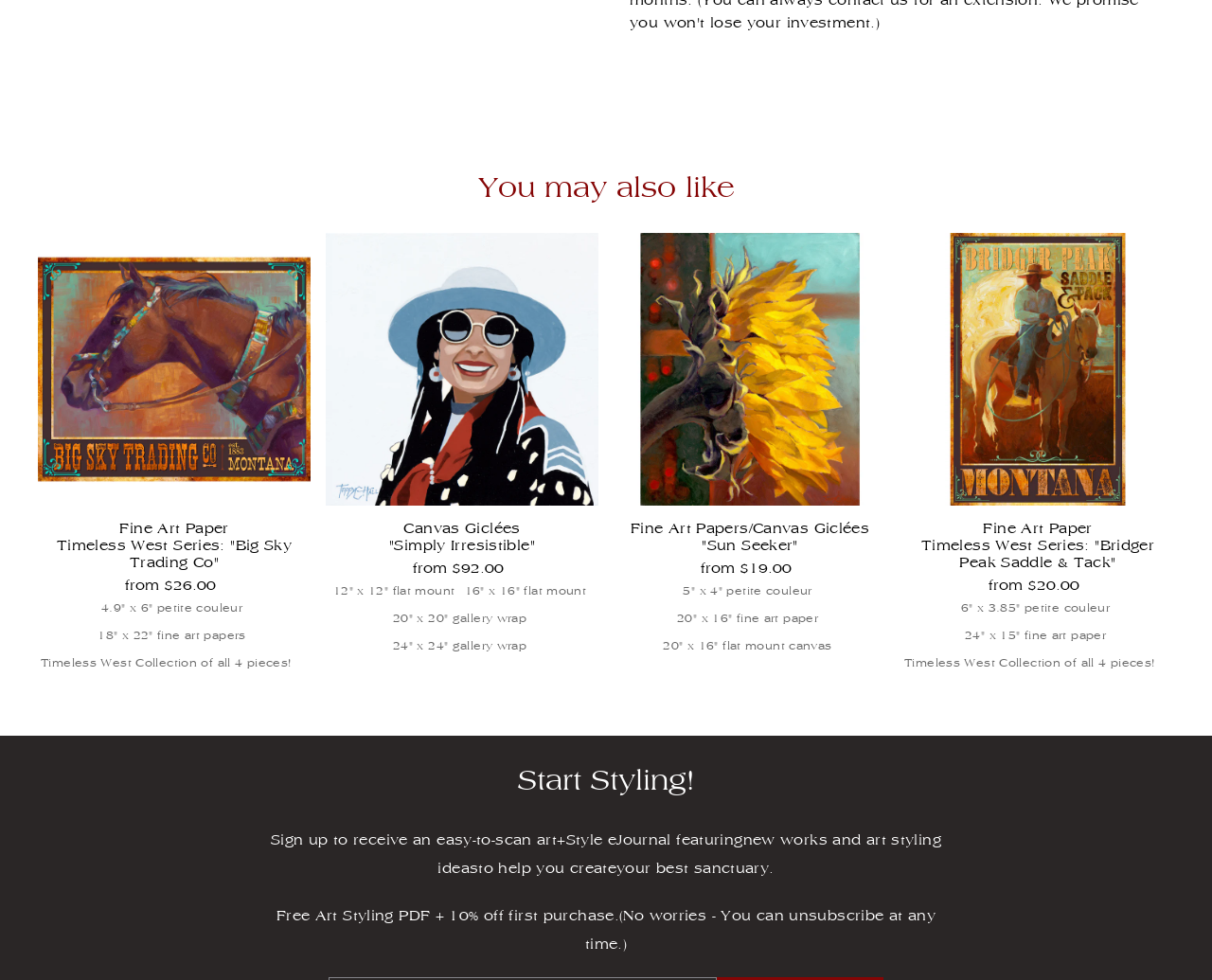Please mark the bounding box coordinates of the area that should be clicked to carry out the instruction: "Explore 'Fine Art Papers/Canvas Giclées "Sun Seeker"'".

[0.506, 0.531, 0.731, 0.565]